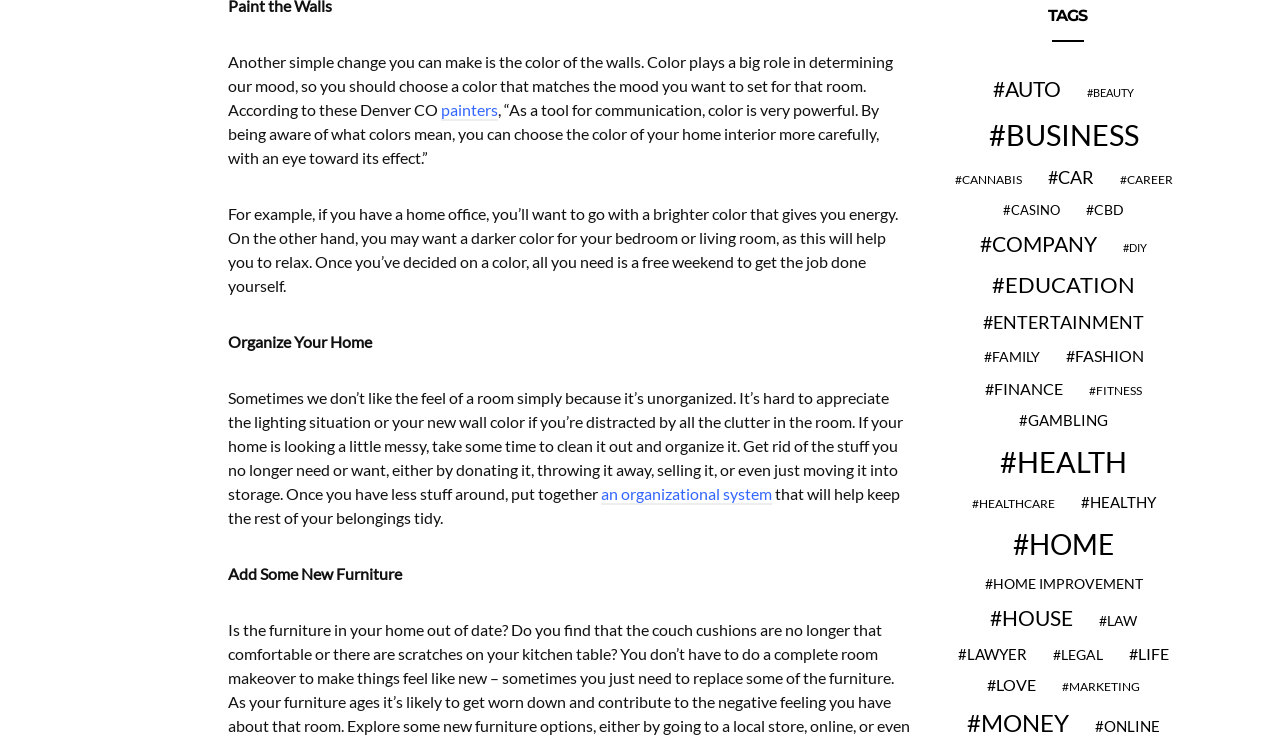What is the purpose of choosing a color for a home office?
Using the image, provide a concise answer in one word or a short phrase.

To give energy